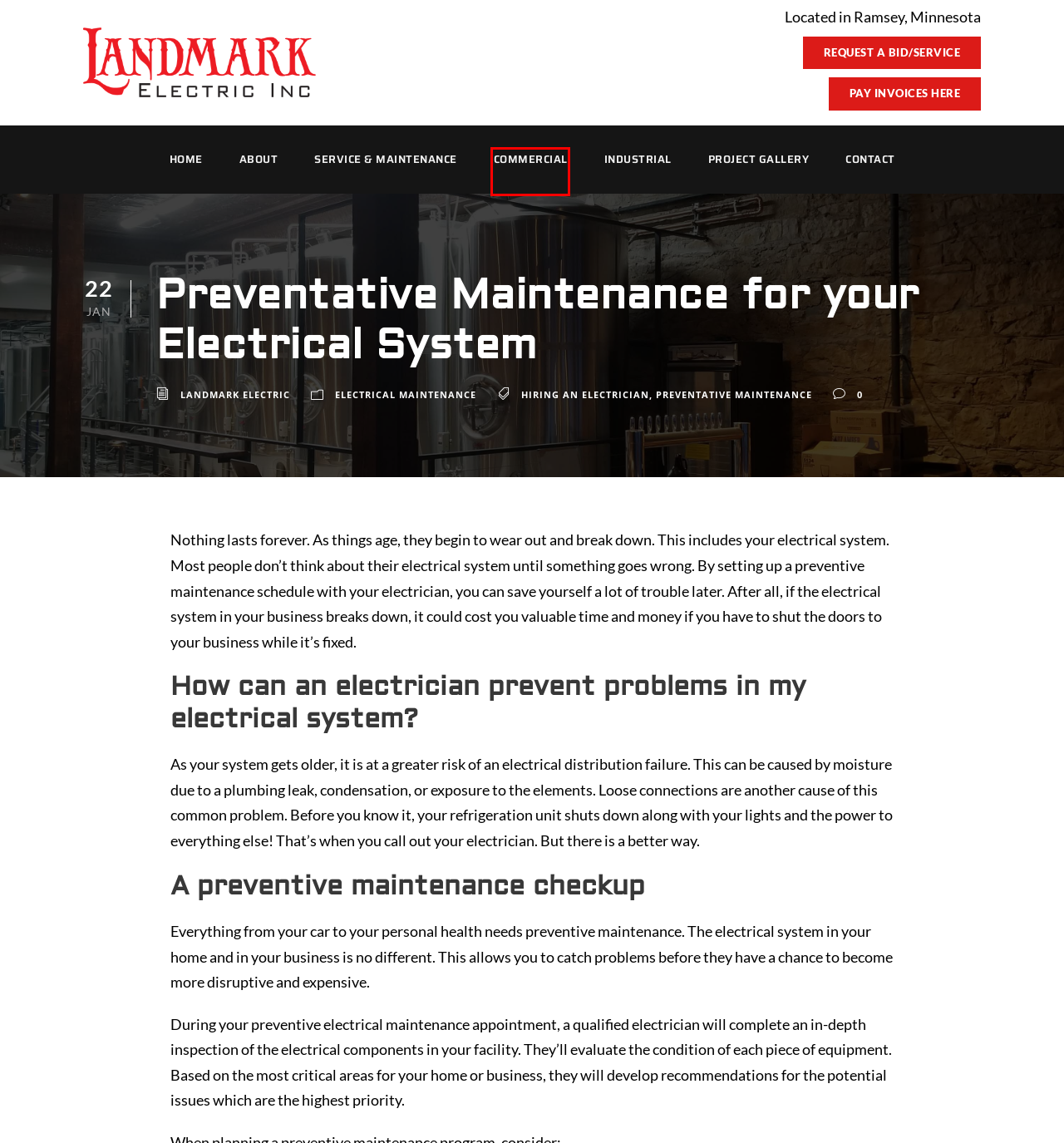You have been given a screenshot of a webpage, where a red bounding box surrounds a UI element. Identify the best matching webpage description for the page that loads after the element in the bounding box is clicked. Options include:
A. Contact | Landmark Electric, Inc.
B. Electrical Maintenance Archives - Landmark Electric Inc.
C. landmark electric, Author at Landmark Electric Inc.
D. preventative maintenance Archives - Landmark Electric Inc.
E. Landmark Electric, Inc.
F. About | Landmark Electric, Inc.
G. Commercial Services | Landmark Electric, Inc.
H. hiring an electrician Archives - Landmark Electric Inc.

G